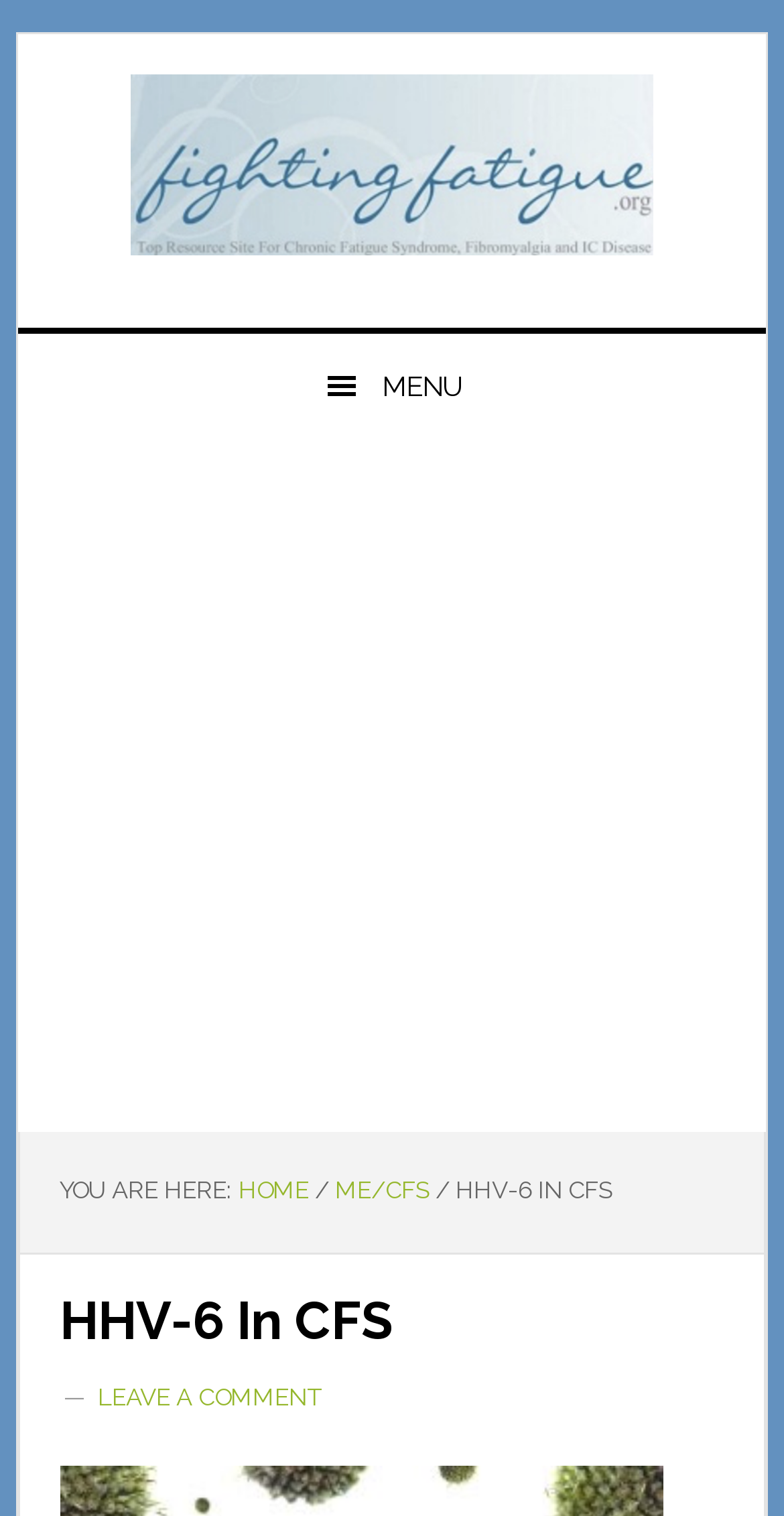From the details in the image, provide a thorough response to the question: What is the purpose of the button with the MENU icon?

The button with the MENU icon has a bounding box coordinate of [0.023, 0.22, 0.977, 0.289] and is not pressed or expanded initially. This suggests that its purpose is to expand or collapse the menu when clicked.